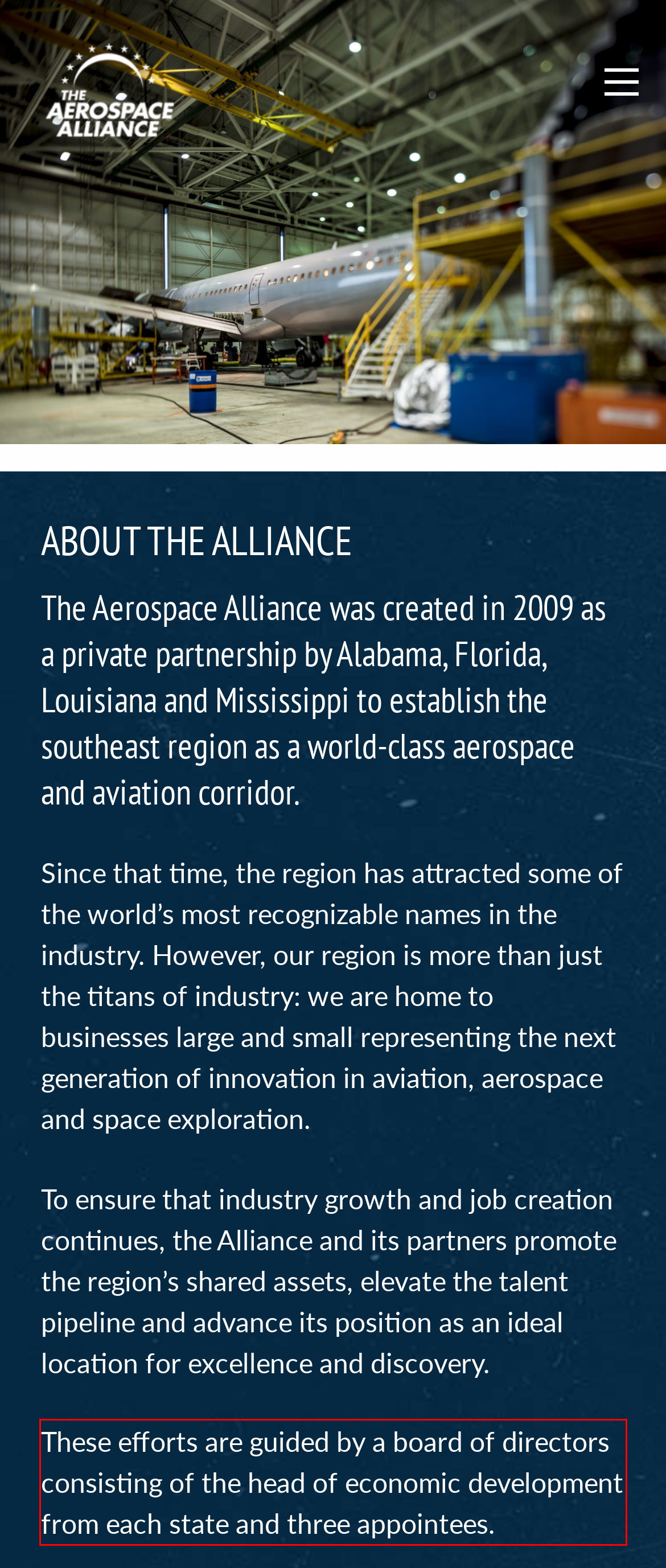With the given screenshot of a webpage, locate the red rectangle bounding box and extract the text content using OCR.

These efforts are guided by a board of directors consisting of the head of economic development from each state and three appointees.